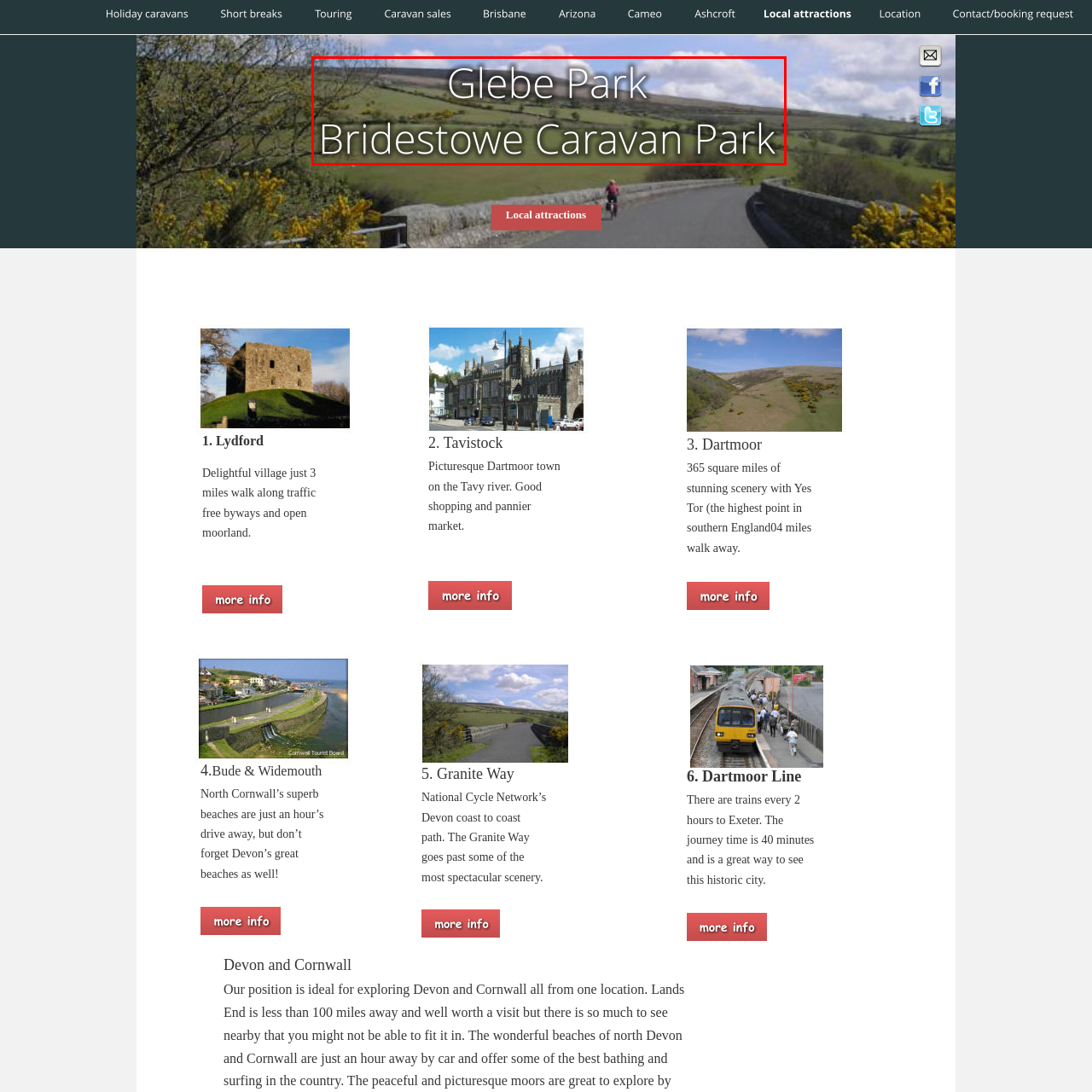Provide a detailed account of the visual content within the red-outlined section of the image.

The image prominently displays the name "Glebe Park Bridestowe Caravan Park," set against a picturesque backdrop of rolling hills and a clear blue sky, emphasizing the natural beauty surrounding the location. This serene landscape is characterized by lush greenery, dotted with occasional trees, suggesting a tranquil environment ideal for relaxation and outdoor activities. The image serves as a welcoming invitation to potential visitors interested in exploring the offerings of this caravan park, nestled in a scenic area perfect for adventures in Devon and Cornwall.